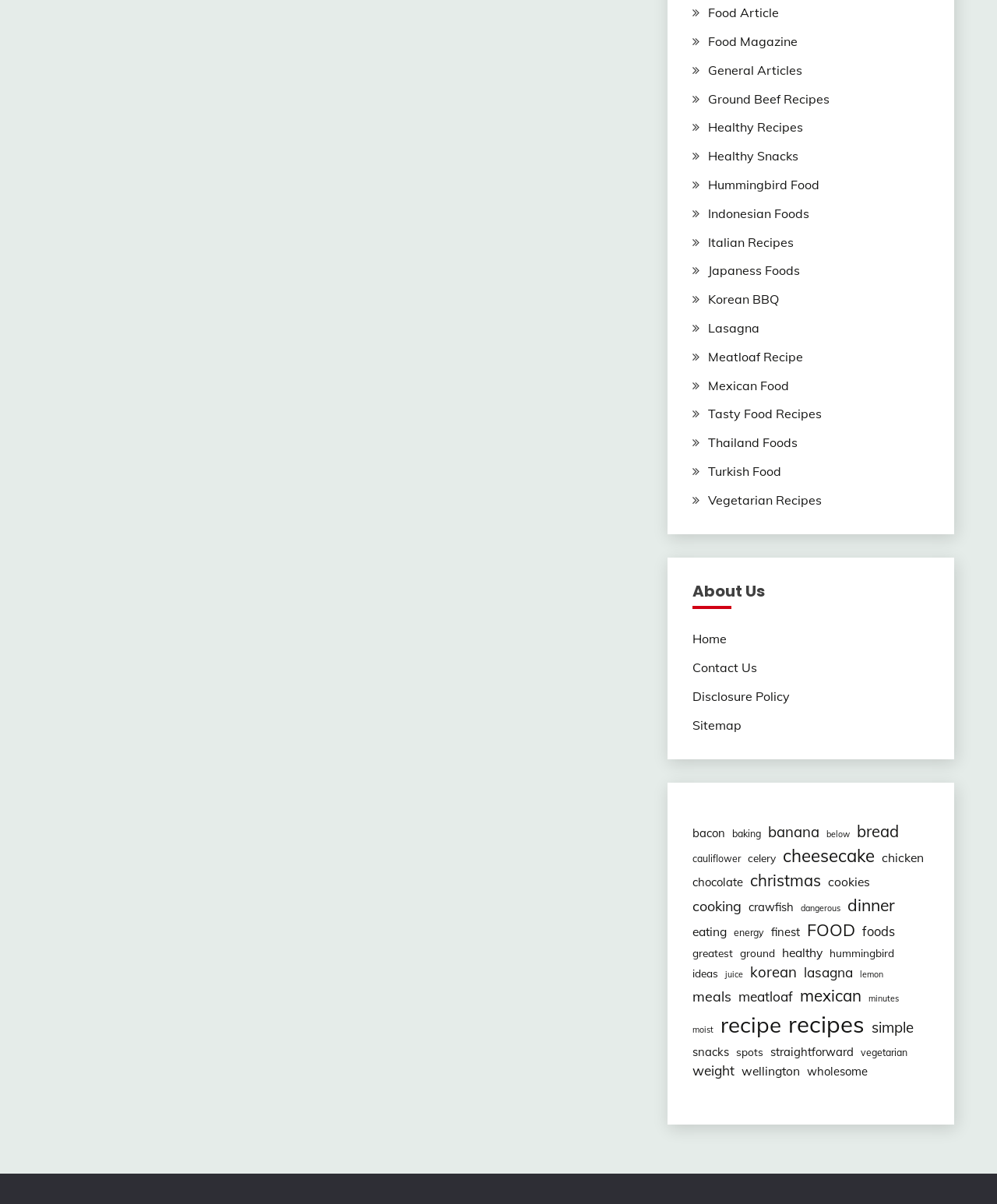Identify the bounding box coordinates of the section to be clicked to complete the task described by the following instruction: "Browse Vegetarian Recipes". The coordinates should be four float numbers between 0 and 1, formatted as [left, top, right, bottom].

[0.71, 0.409, 0.824, 0.422]